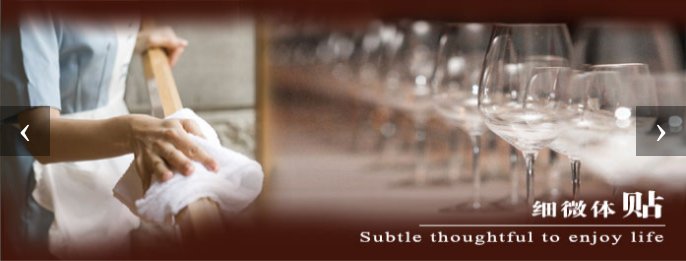Give an elaborate caption for the image.

The image captures a close-up of a hand gently cleaning a wooden surface, showcasing meticulous attention to detail. In the background, a row of elegantly arranged wine glasses glimmers, hinting at a sophisticated dining setting. The aesthetic is enhanced by a blurred edge effect, evoking a warm, inviting atmosphere. Accompanying the imagery is the phrase "Subtle thoughtful to enjoy life," emphasizing the thoughtful approach to hospitality and quality service. This scene reflects the upscale ambiance of the Artyzen Habitat Hongqiao Shanghai, suggesting a commitment to cleanliness and a refined guest experience.